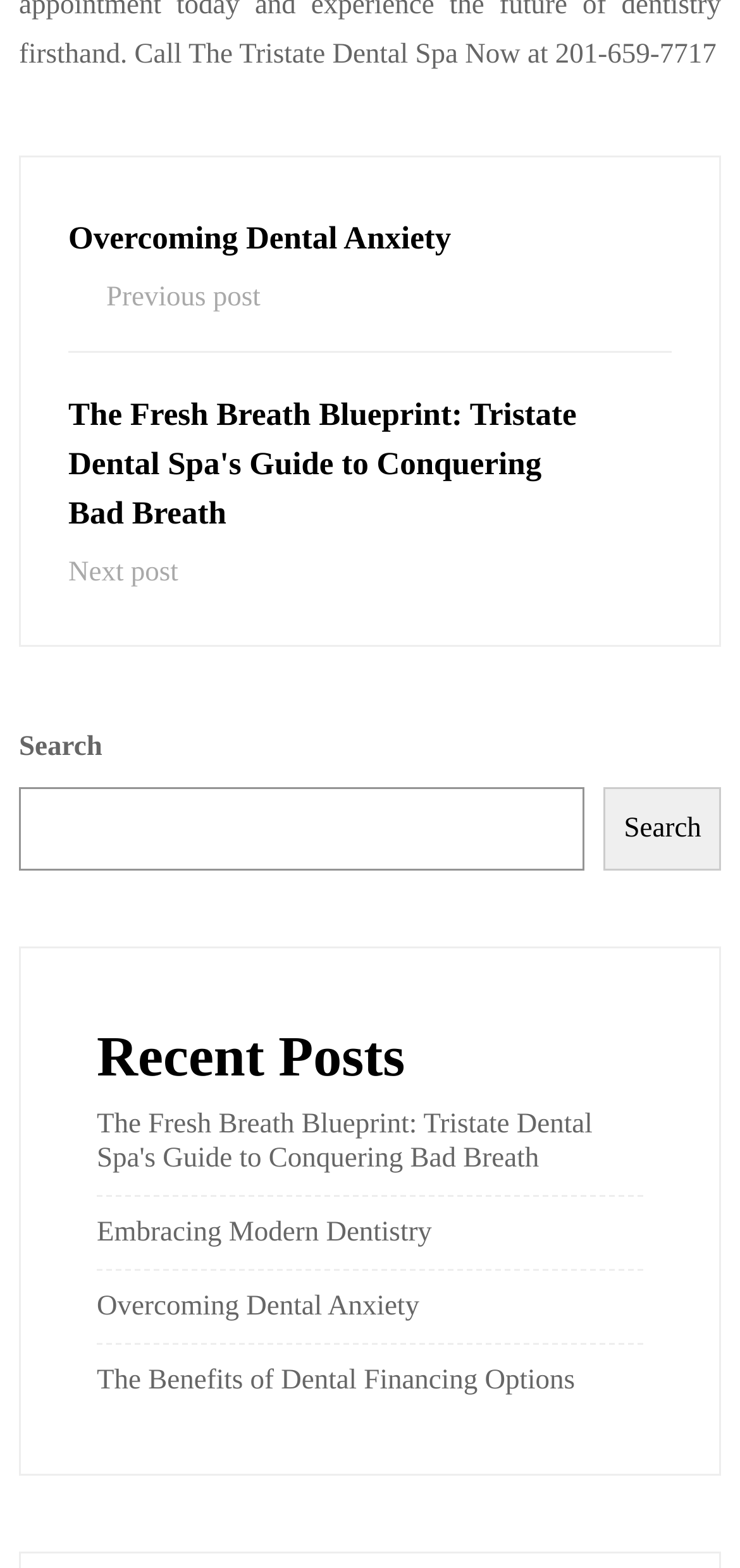What is the title of the next post?
Look at the image and construct a detailed response to the question.

I looked at the link with the text 'The Fresh Breath Blueprint: Tristate Dental Spa's Guide to Conquering Bad Breath' and the arrow pointing to the right, which indicates it's the next post.